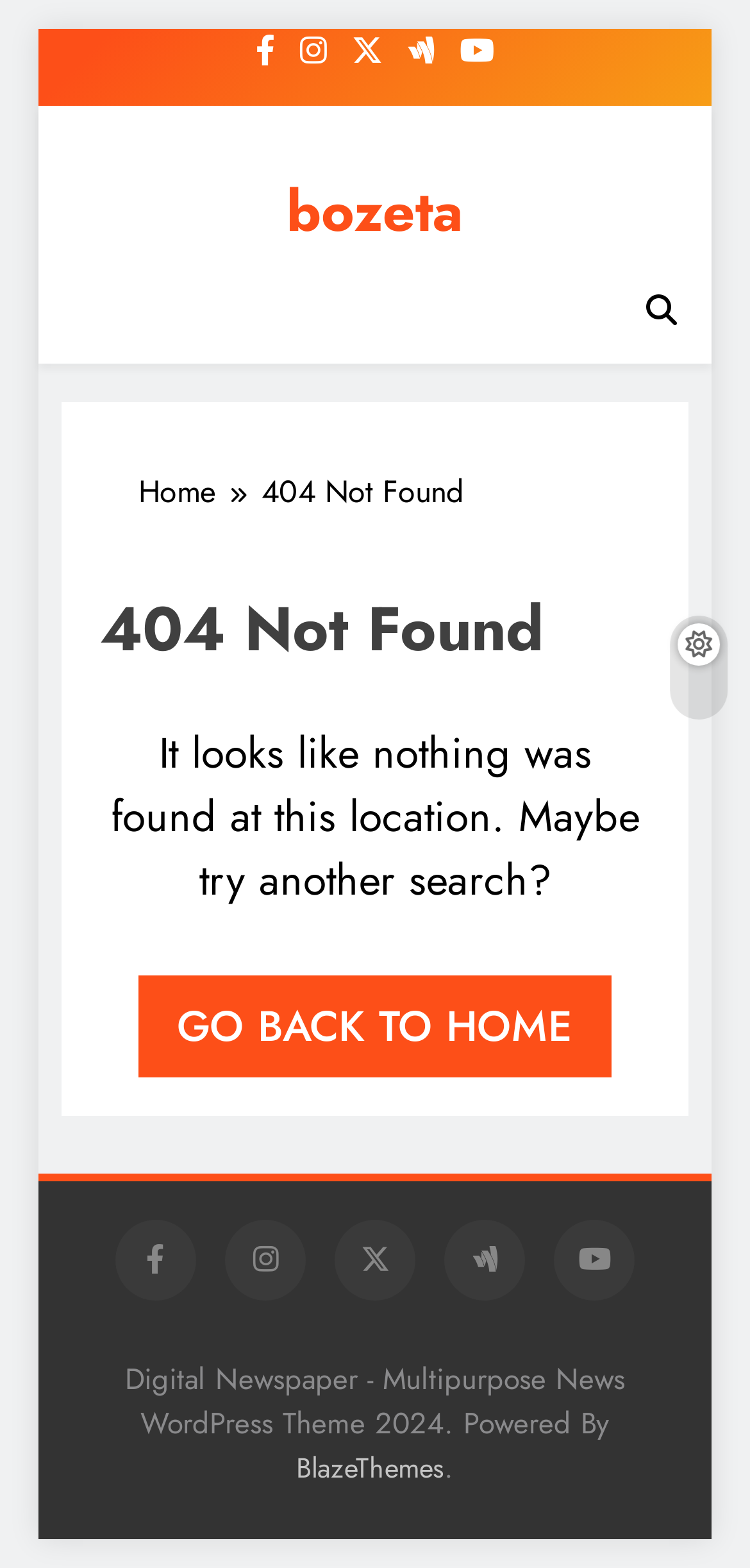What is the theme of the website?
Can you offer a detailed and complete answer to this question?

I determined the theme of the website by reading the static text at the bottom of the page, which mentions 'Digital Newspaper - Multipurpose News WordPress Theme 2024'. This indicates that the website is using a multipurpose news WordPress theme.